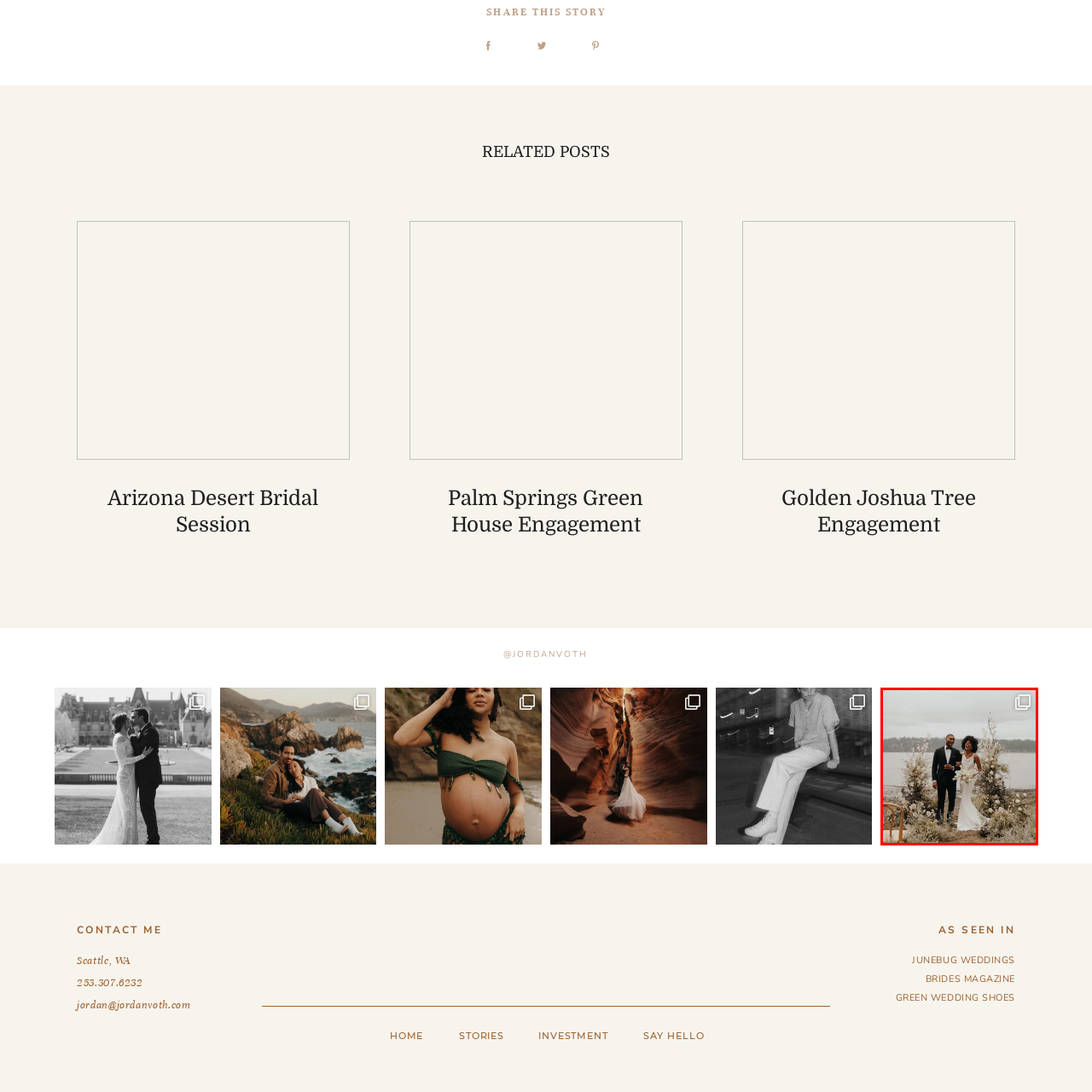Observe the image enclosed by the red rectangle, then respond to the question in one word or phrase:
What is the groom's attire?

black tuxedo